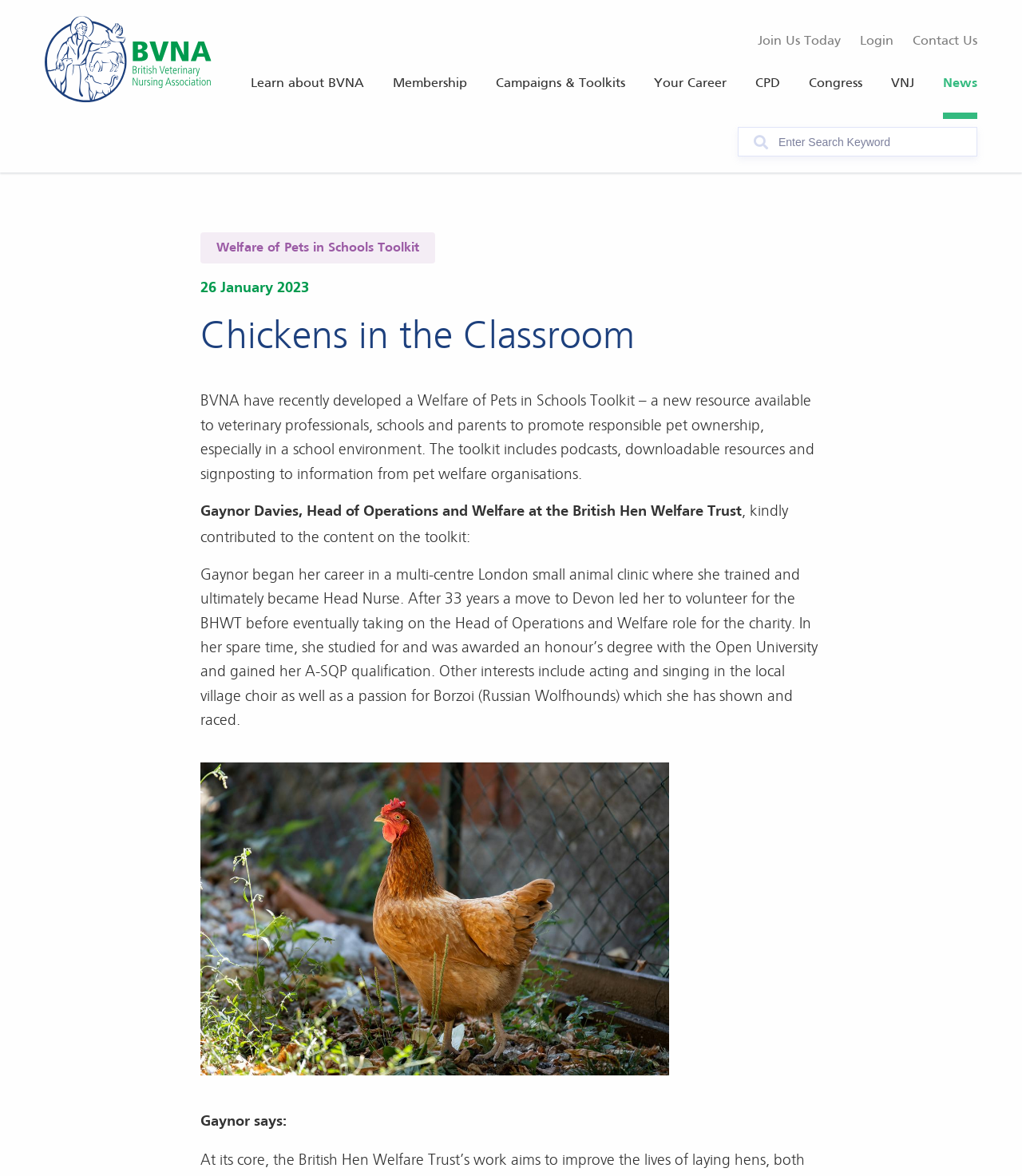Construct a comprehensive description capturing every detail on the webpage.

The webpage is about the British Veterinary Nursing Association (BVNA) and features a prominent heading "Welfare of Pets in Schools Toolkit" at the top center of the page. Below this heading, there is a link to the toolkit and a date "26 January 2023" indicating when the resource was developed.

To the right of the heading, there is a search bar with a placeholder text "Enter Search Keyword". Above the search bar, there are several links to different sections of the website, including "Join Us Today", "Login", "Contact Us", and others.

The main content of the page is divided into sections, with the first section describing the Welfare of Pets in Schools Toolkit. This section includes a brief introduction to the toolkit, stating that it is a new resource available to veterinary professionals, schools, and parents to promote responsible pet ownership. The introduction is followed by a quote from Gaynor Davies, Head of Operations and Welfare at the British Hen Welfare Trust, who contributed to the content of the toolkit.

Below the introduction, there is a brief biography of Gaynor Davies, including her career background, education, and interests. This section is accompanied by a figure, likely an image of Gaynor Davies.

At the very bottom of the page, there is a final quote from Gaynor Davies. The page also features a logo of the BVNA at the top left corner, which is also a link.